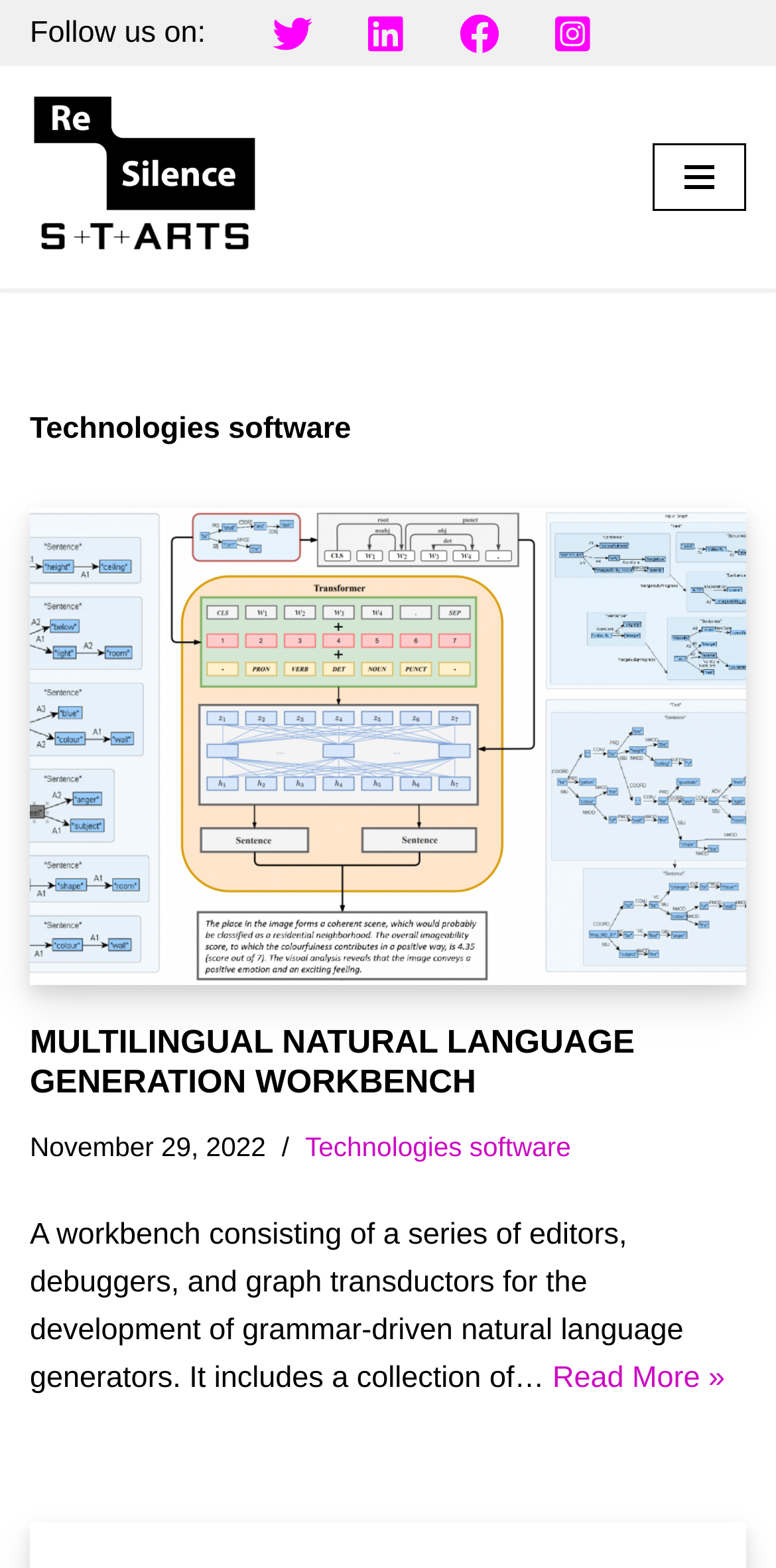Answer this question in one word or a short phrase: What is the name of the workbench described on the page?

Multilingual Natural Language Generation Workbench